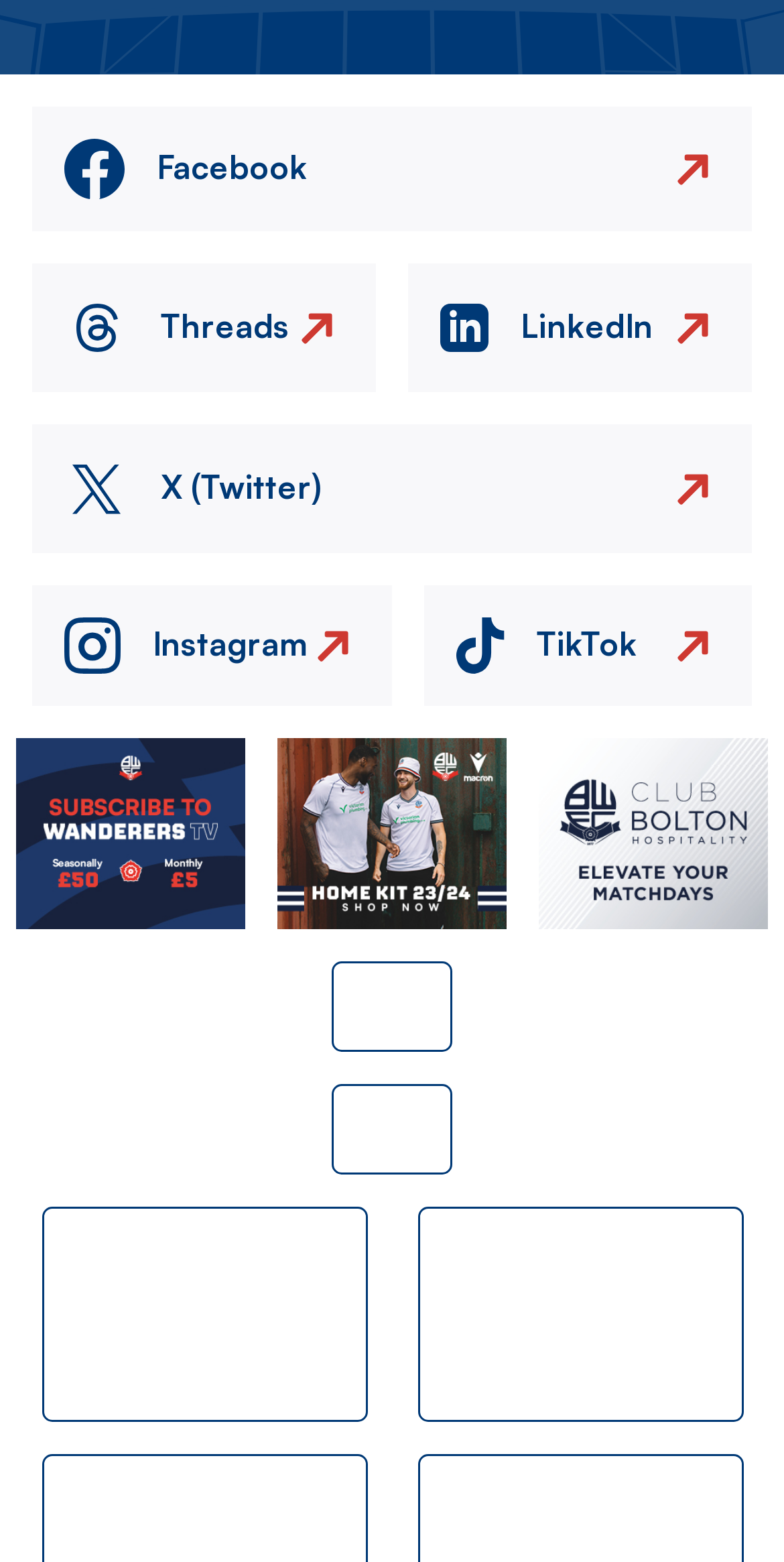Identify the bounding box coordinates for the element that needs to be clicked to fulfill this instruction: "Click on Facebook". Provide the coordinates in the format of four float numbers between 0 and 1: [left, top, right, bottom].

[0.041, 0.068, 0.959, 0.148]